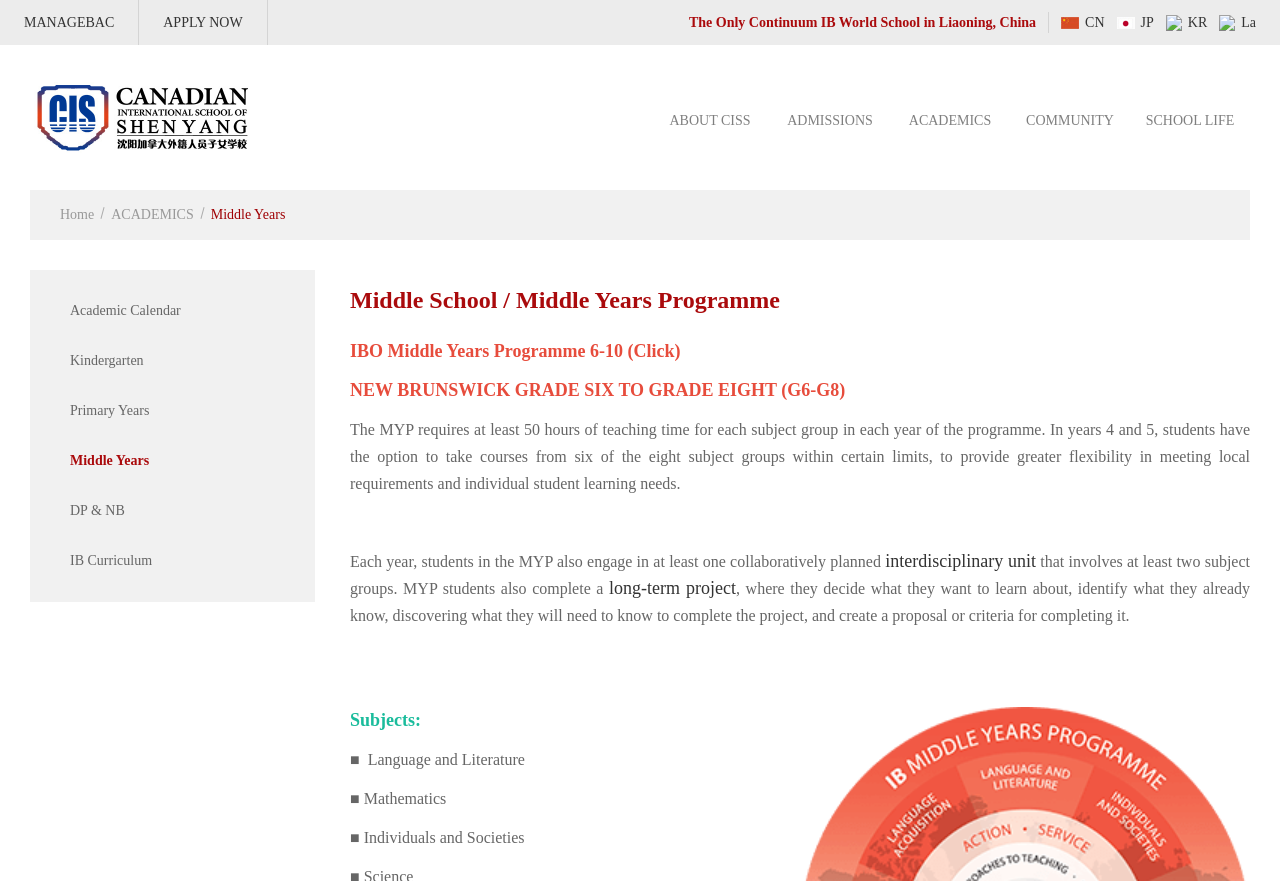Find the bounding box coordinates for the area that must be clicked to perform this action: "Click the ABOUT CISS link".

[0.508, 0.115, 0.602, 0.157]